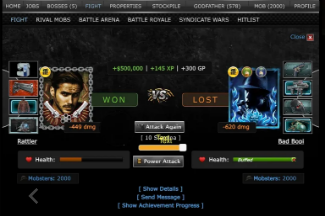What is the total number of mobsters for each player?
Look at the screenshot and respond with one word or a short phrase.

2,000